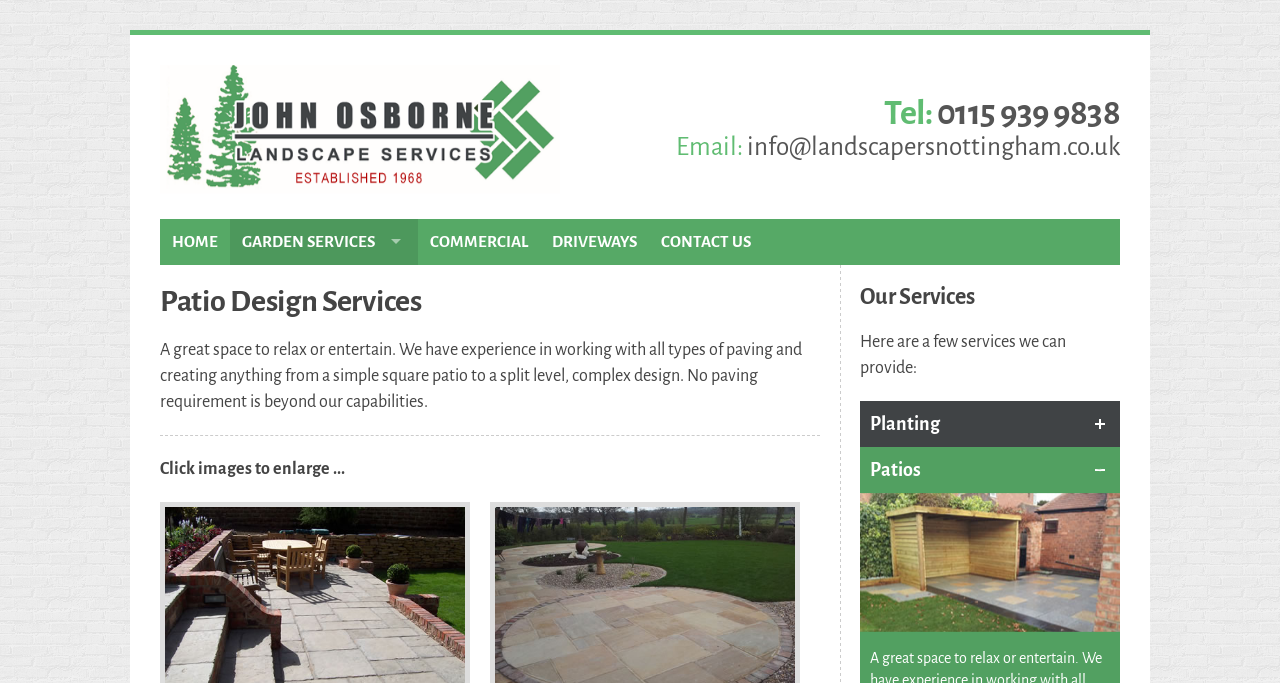Please give a concise answer to this question using a single word or phrase: 
What is the email address of the landscaper?

info@landscapersnottingham.co.uk